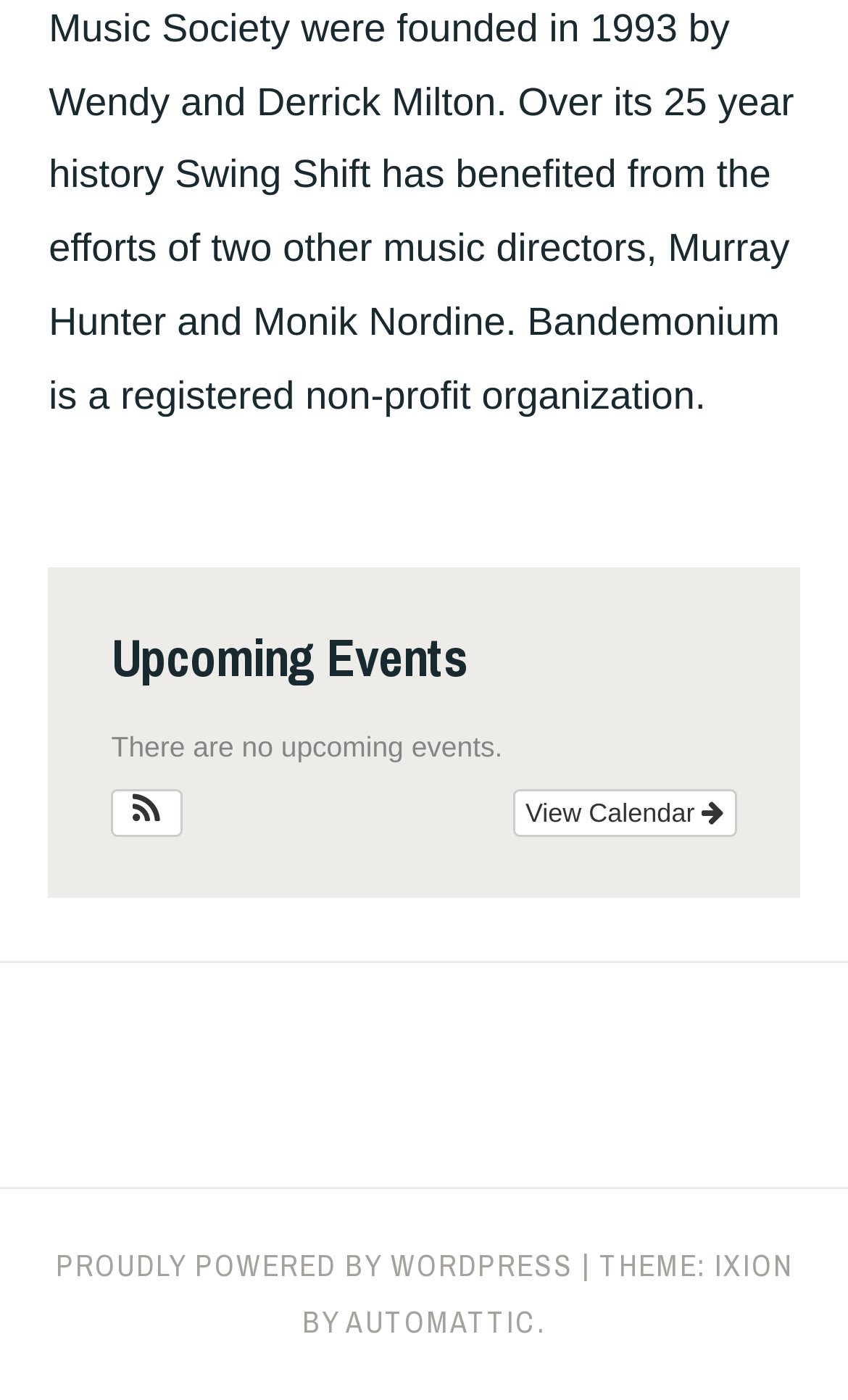Find the bounding box coordinates for the element described here: "Proudly powered by WordPress".

[0.065, 0.89, 0.676, 0.918]